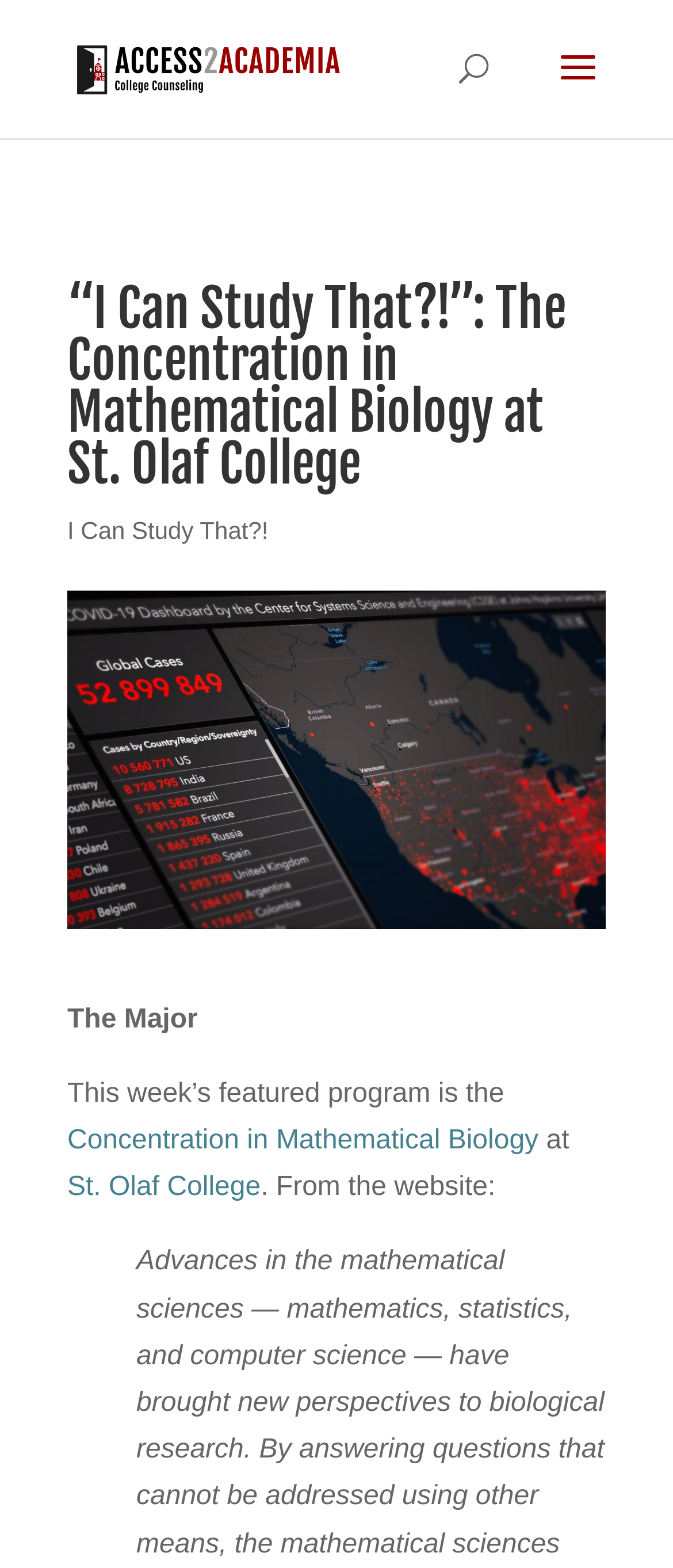Write a detailed summary of the webpage.

The webpage is about the Concentration in Mathematical Biology program at St. Olaf College, featured on the Access2Academia website. At the top left of the page, there is a small "content_copy" icon. Next to it, on the top center, is the Access2Academia logo, which is an image with a link to the website. 

Below the logo, there is a search bar that spans across the top of the page. Underneath the search bar, the main content of the page begins. The title of the page, "“I Can Study That?!”: The Concentration in Mathematical Biology at St. Olaf College", is displayed prominently in a large font. 

Below the title, there is a link to "I Can Study That?!" on the left side. On the same line, to the right of the link, is the text "The Major". Below "The Major" is a paragraph of text that describes the featured program, which starts with "This week’s featured program is the". The text is interrupted by a link to "Concentration in Mathematical Biology" and then continues with "at". The text is again interrupted by a link to "St. Olaf College". The paragraph ends with the text ". From the website:".